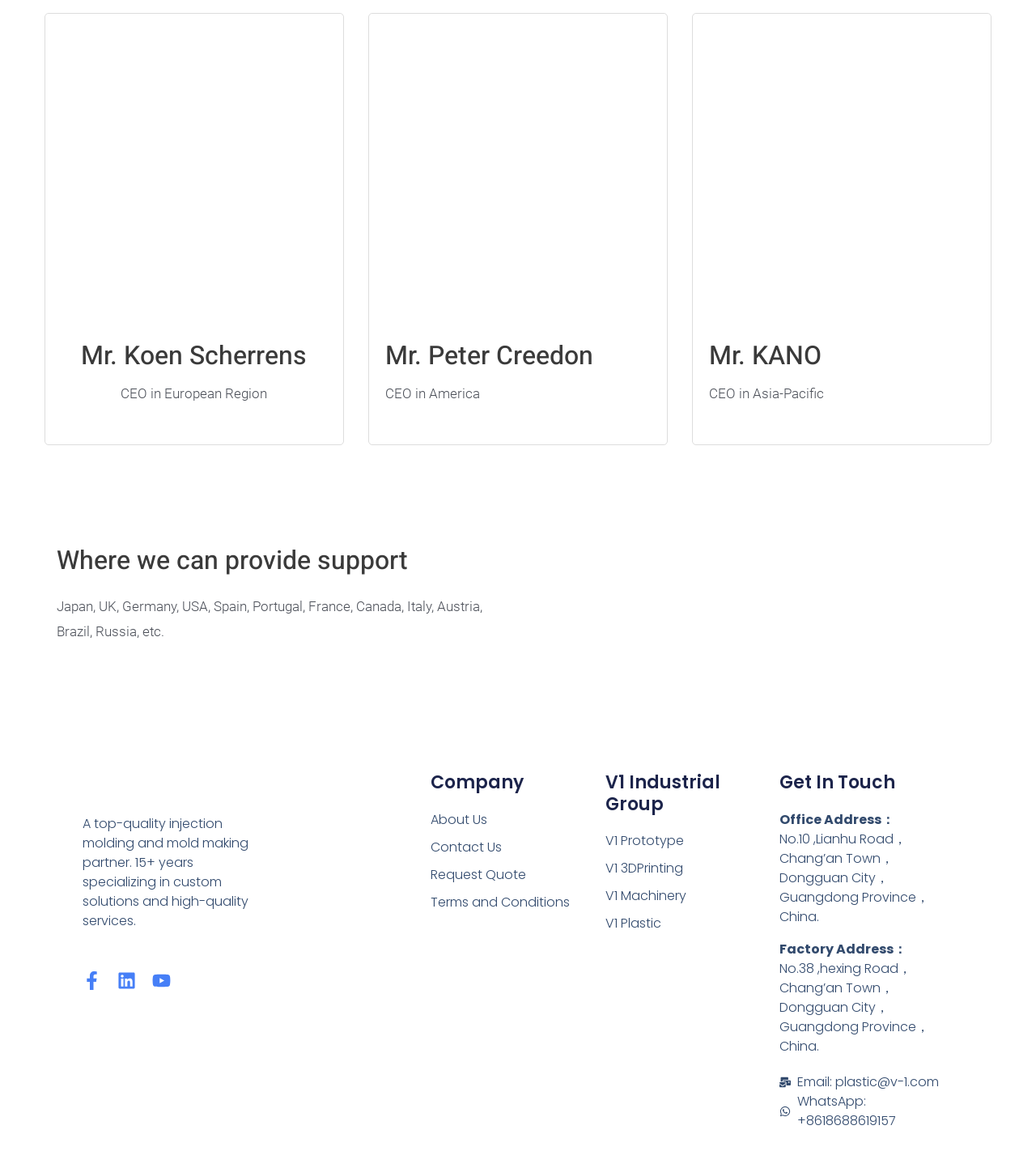Find the bounding box of the UI element described as follows: "V1 Machinery".

[0.584, 0.759, 0.752, 0.776]